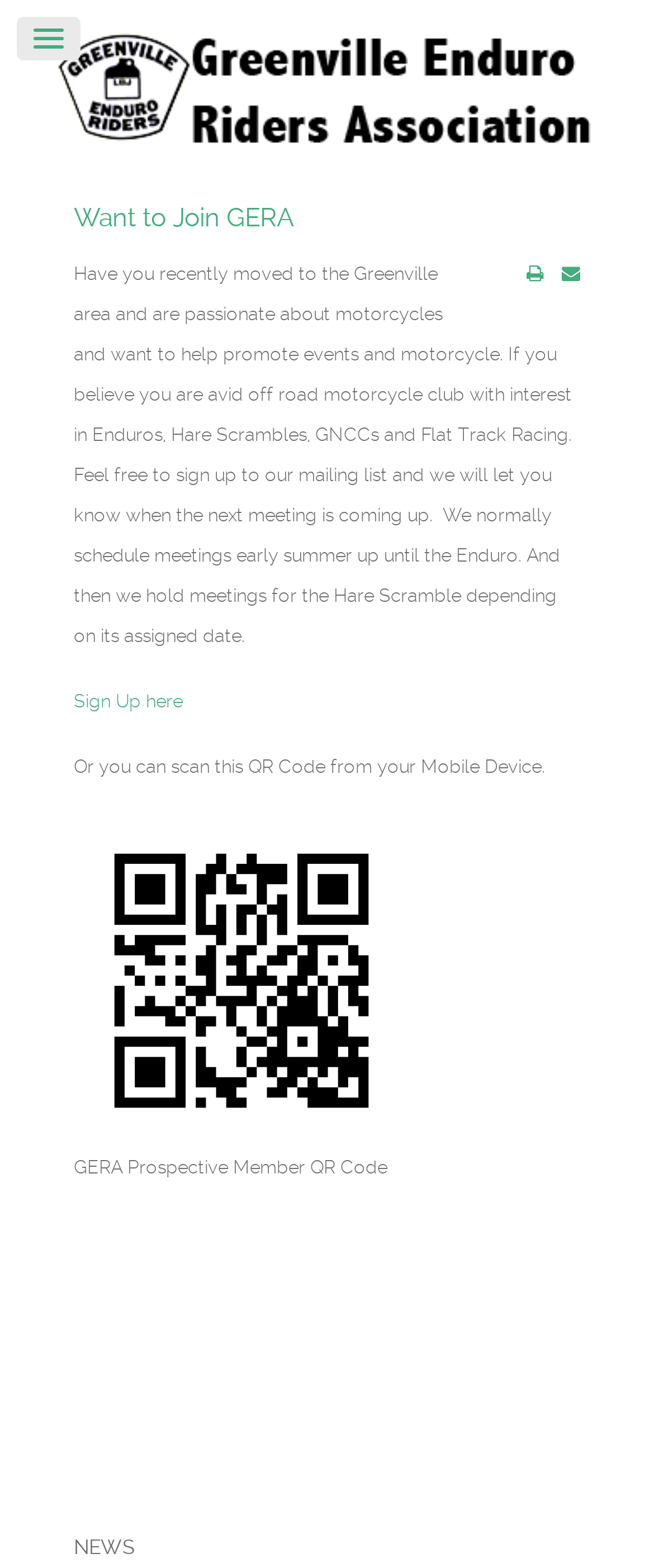Respond with a single word or phrase to the following question: How can one join the association?

Sign up for mailing list